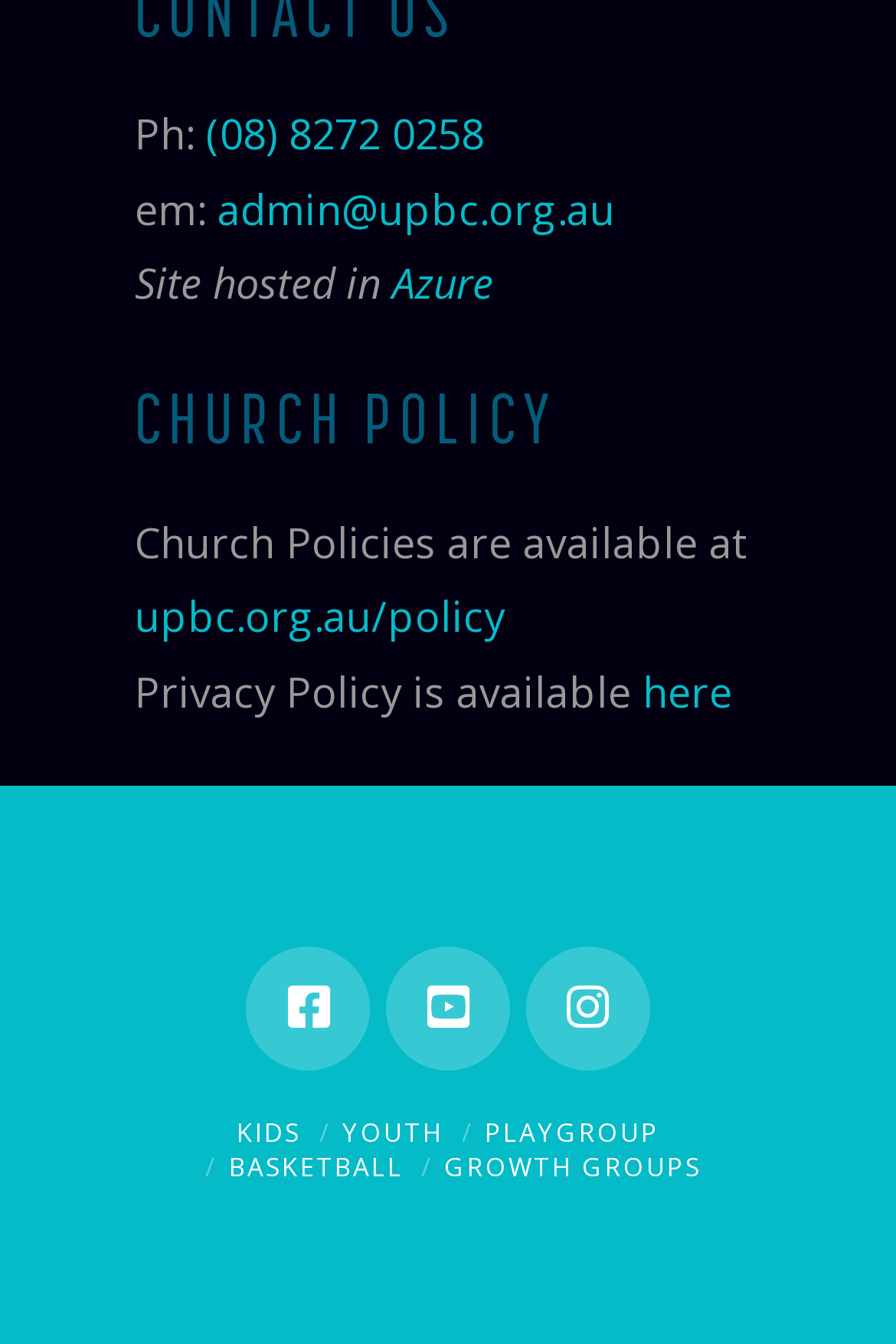Please identify the bounding box coordinates of the element that needs to be clicked to execute the following command: "Read the Church Policy". Provide the bounding box using four float numbers between 0 and 1, formatted as [left, top, right, bottom].

[0.15, 0.284, 0.85, 0.342]